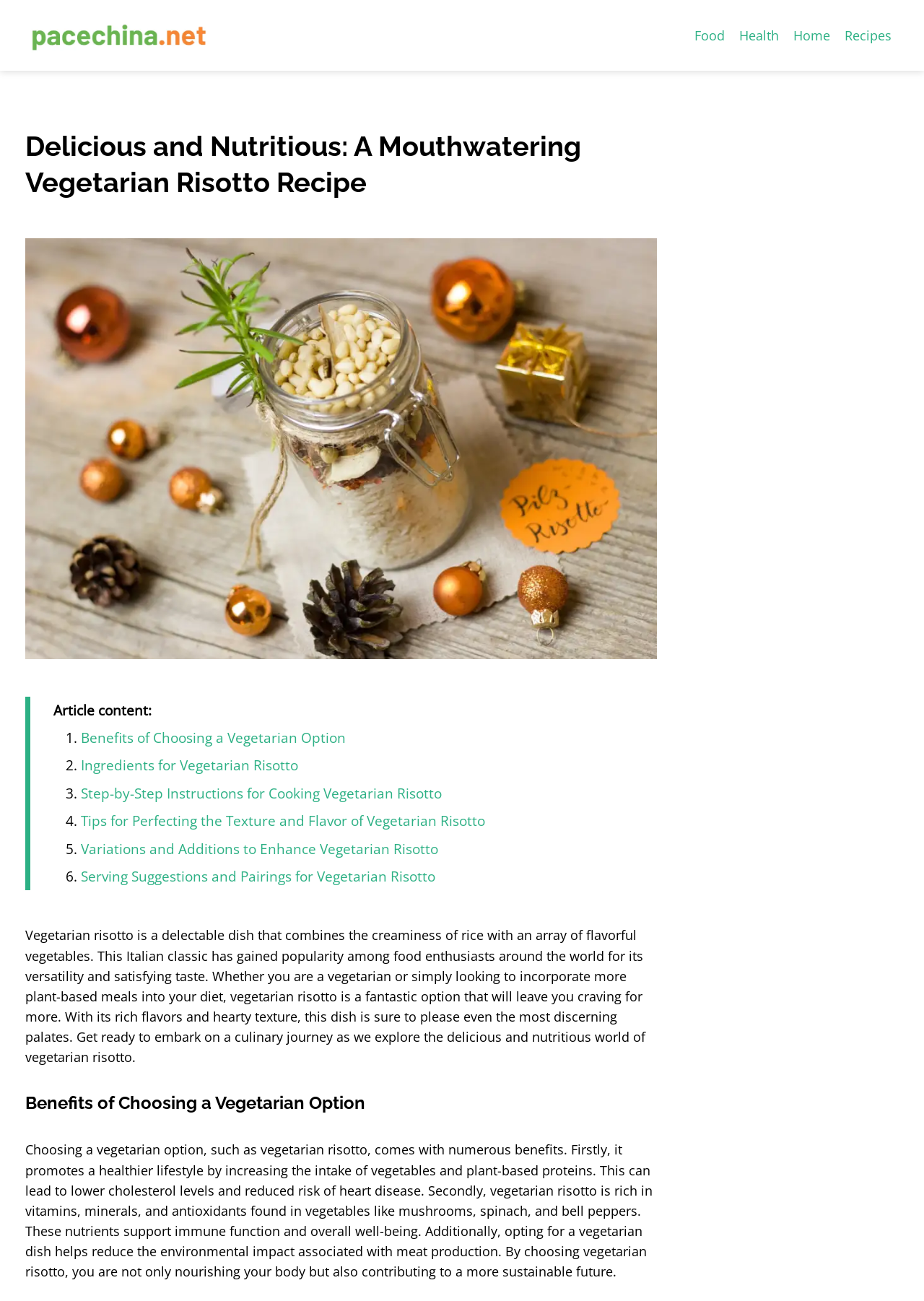Indicate the bounding box coordinates of the element that must be clicked to execute the instruction: "Explore the 'Benefits of Choosing a Vegetarian Option'". The coordinates should be given as four float numbers between 0 and 1, i.e., [left, top, right, bottom].

[0.088, 0.559, 0.375, 0.574]